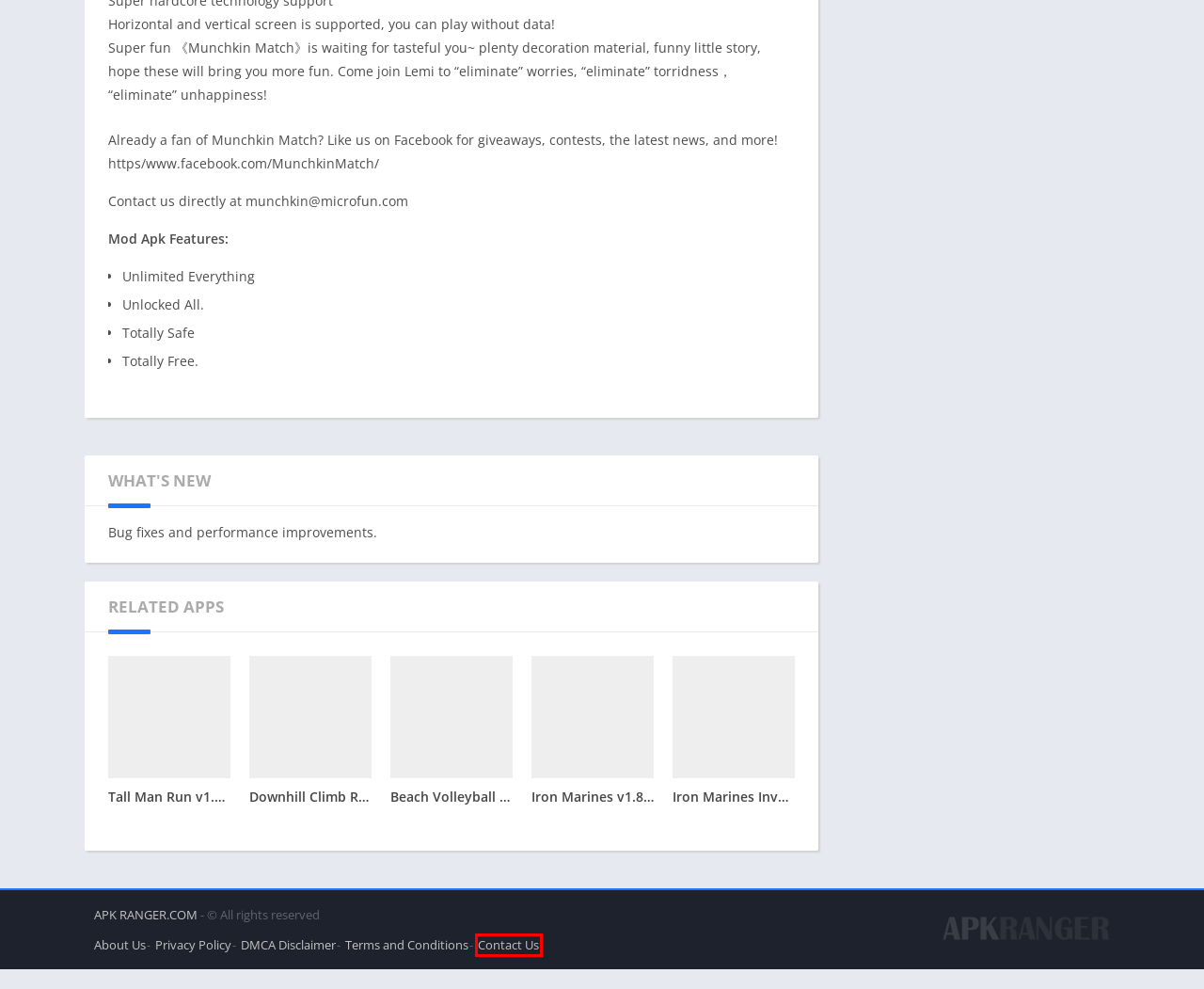You have been given a screenshot of a webpage with a red bounding box around a UI element. Select the most appropriate webpage description for the new webpage that appears after clicking the element within the red bounding box. The choices are:
A. About Us - APK Ranger - Free MOD APK Game & Premium APP for Android
B. Beach Volleyball 3D v1.0.8 Mod APK (Unlimited Money)
C. Tall Man Run v1.51 Mod APK (Unlimited Money)
D. Iron Marines v1.8.3 Mod APK (Unlimited Money)
E. Downhill Climb Racing v1.0.10 Mod APK (Unlimited Money)
F. Privacy Policy
G. Contact Us - APK Ranger - Free MOD APK Game & Premium APP for Android
H. Iron Marines Invasion v0.15.9 Mod APK (Unlimited Money)

G